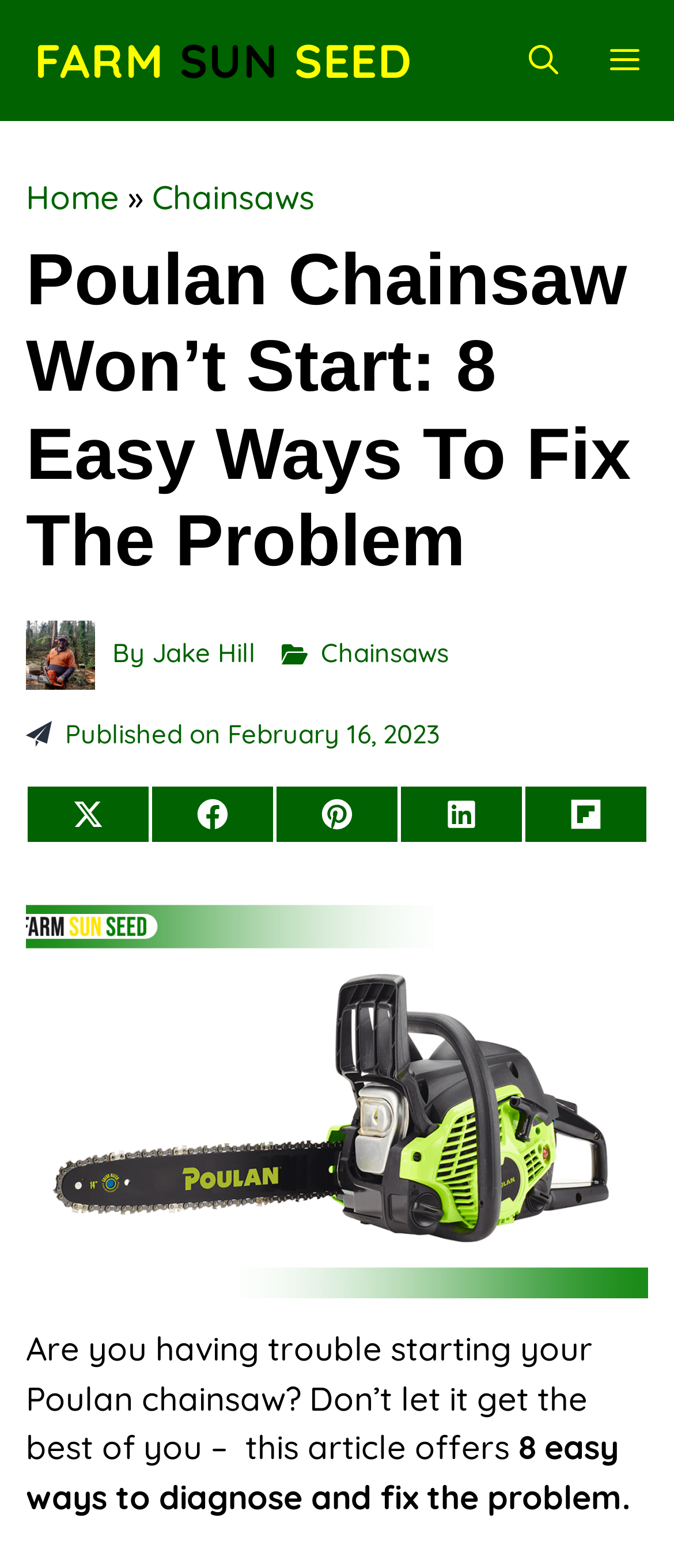Provide a one-word or one-phrase answer to the question:
What type of product is discussed in this article?

Chainsaw